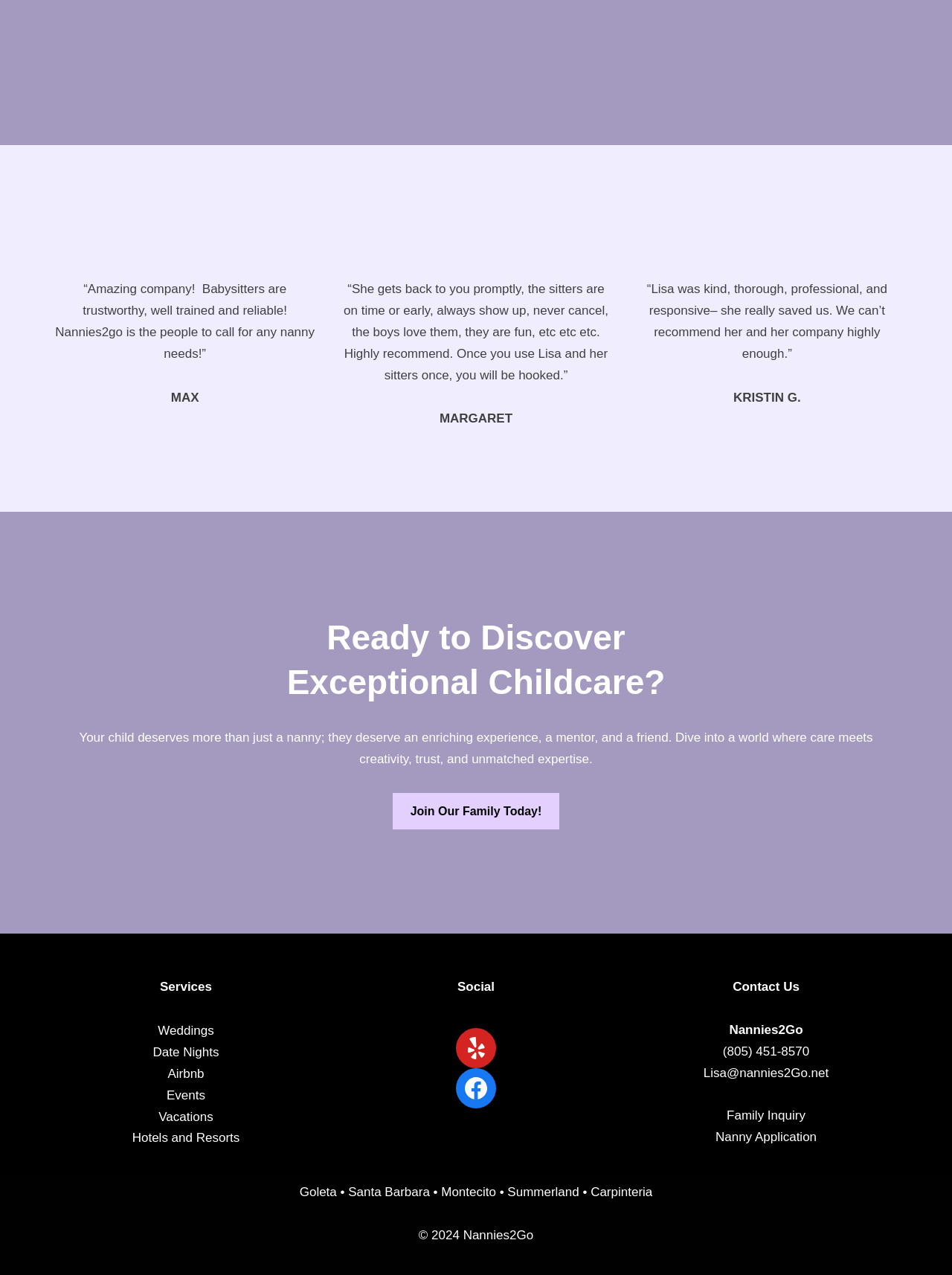Please find the bounding box coordinates in the format (top-left x, top-left y, bottom-right x, bottom-right y) for the given element description. Ensure the coordinates are floating point numbers between 0 and 1. Description: Date Nights

[0.161, 0.82, 0.23, 0.831]